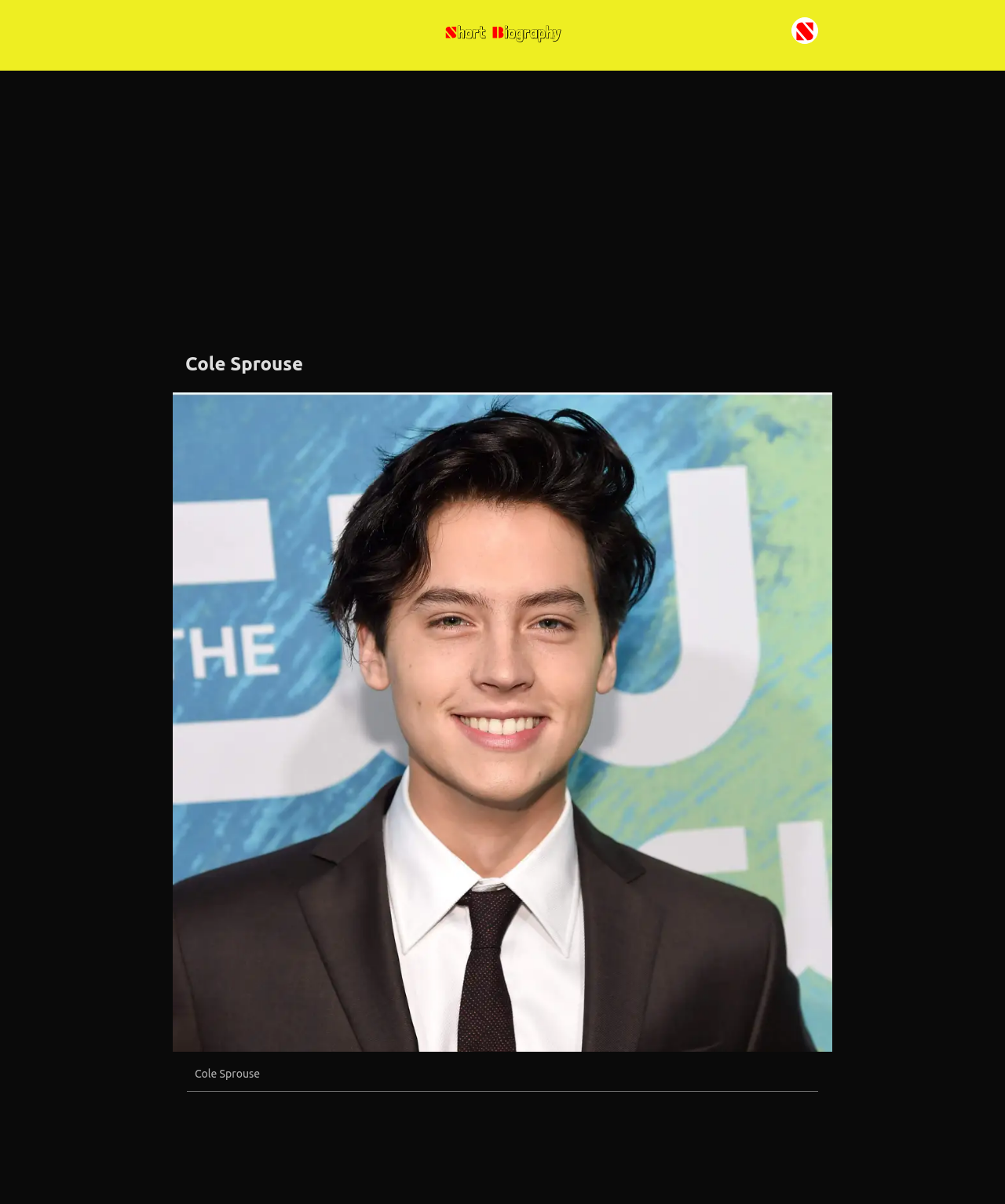What is the main content of this webpage?
Please describe in detail the information shown in the image to answer the question.

The heading 'Cole Sprouse' and the image of Cole Sprouse suggest that the main content of this webpage is the biography of Cole Sprouse.